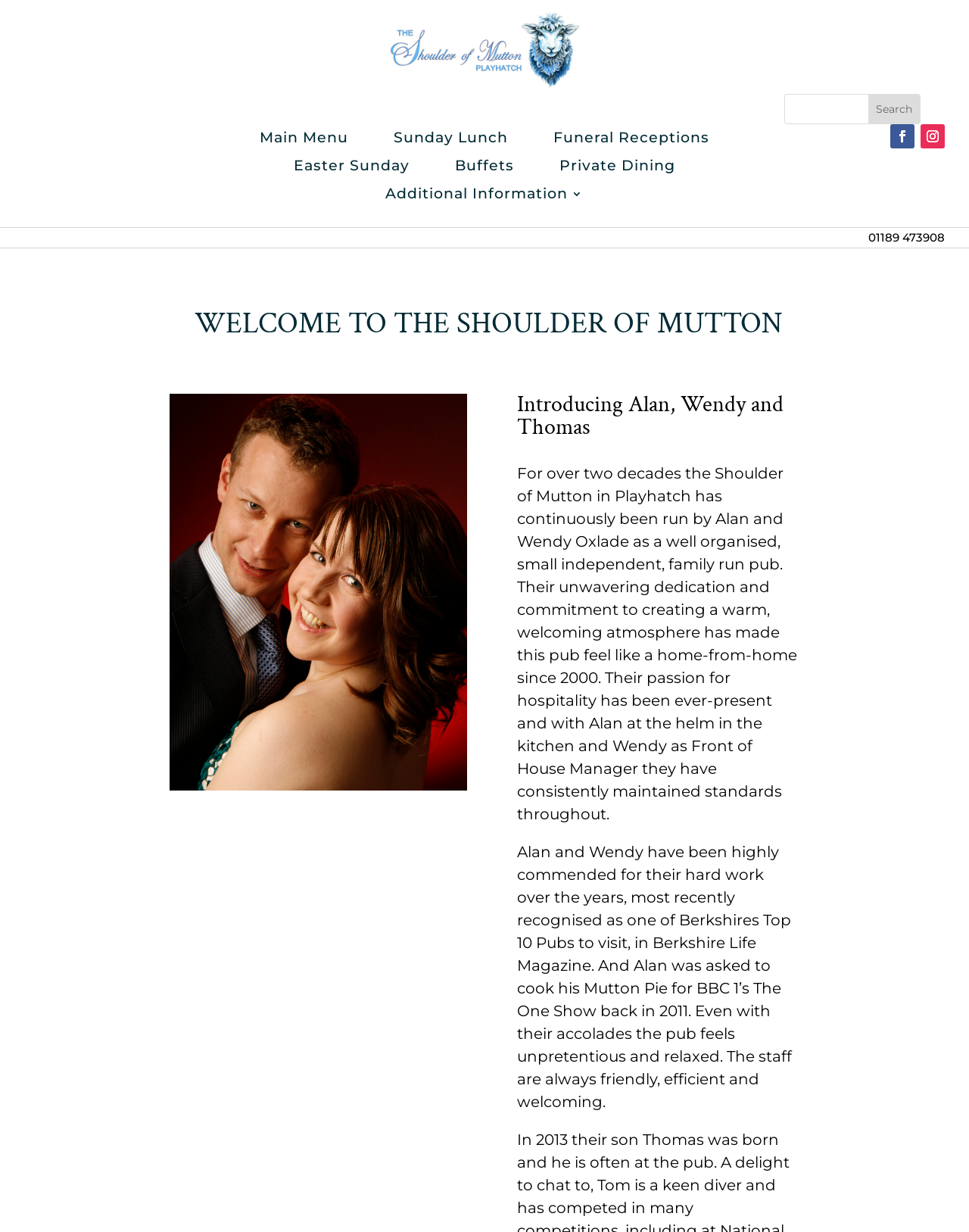Find and indicate the bounding box coordinates of the region you should select to follow the given instruction: "Click on Main Menu".

[0.268, 0.106, 0.359, 0.123]